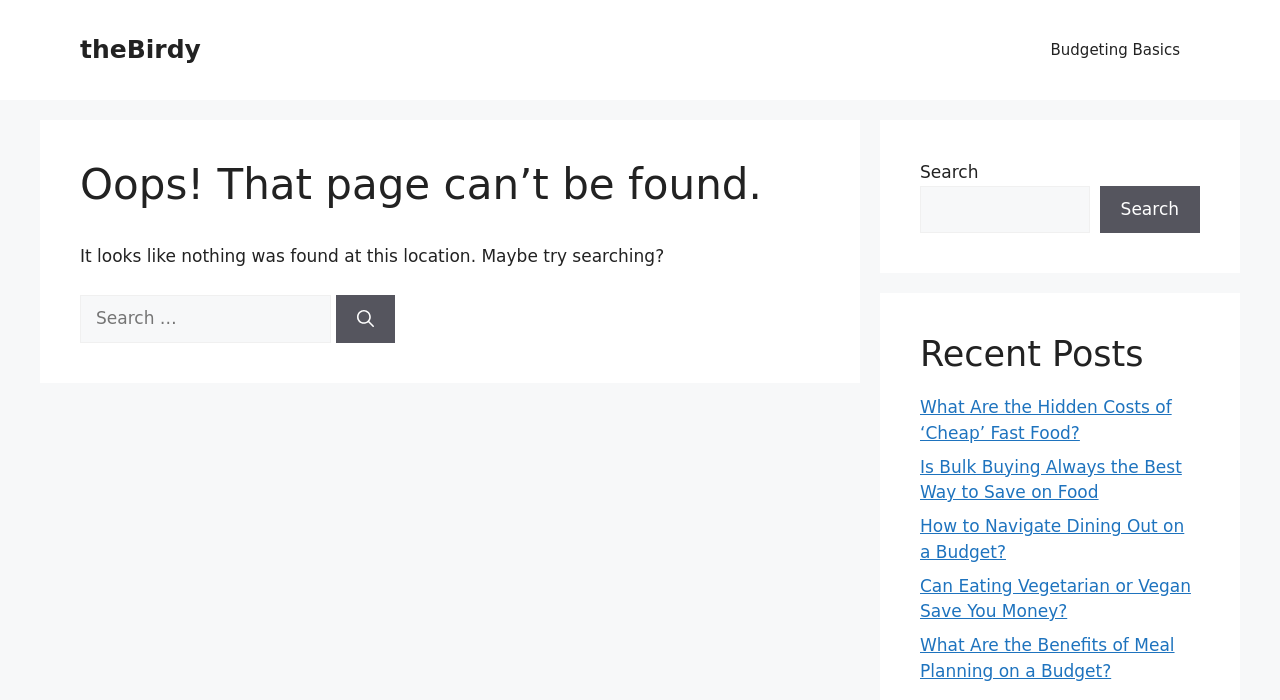Based on the image, please respond to the question with as much detail as possible:
What type of content is listed in the 'Recent Posts' section?

The 'Recent Posts' section is located in the complementary section of the page, and it lists several links with titles such as 'What Are the Hidden Costs of ‘Cheap’ Fast Food?' and 'How to Navigate Dining Out on a Budget?'. These titles suggest that the content is related to blog posts or articles, likely on the topic of budgeting and personal finance.